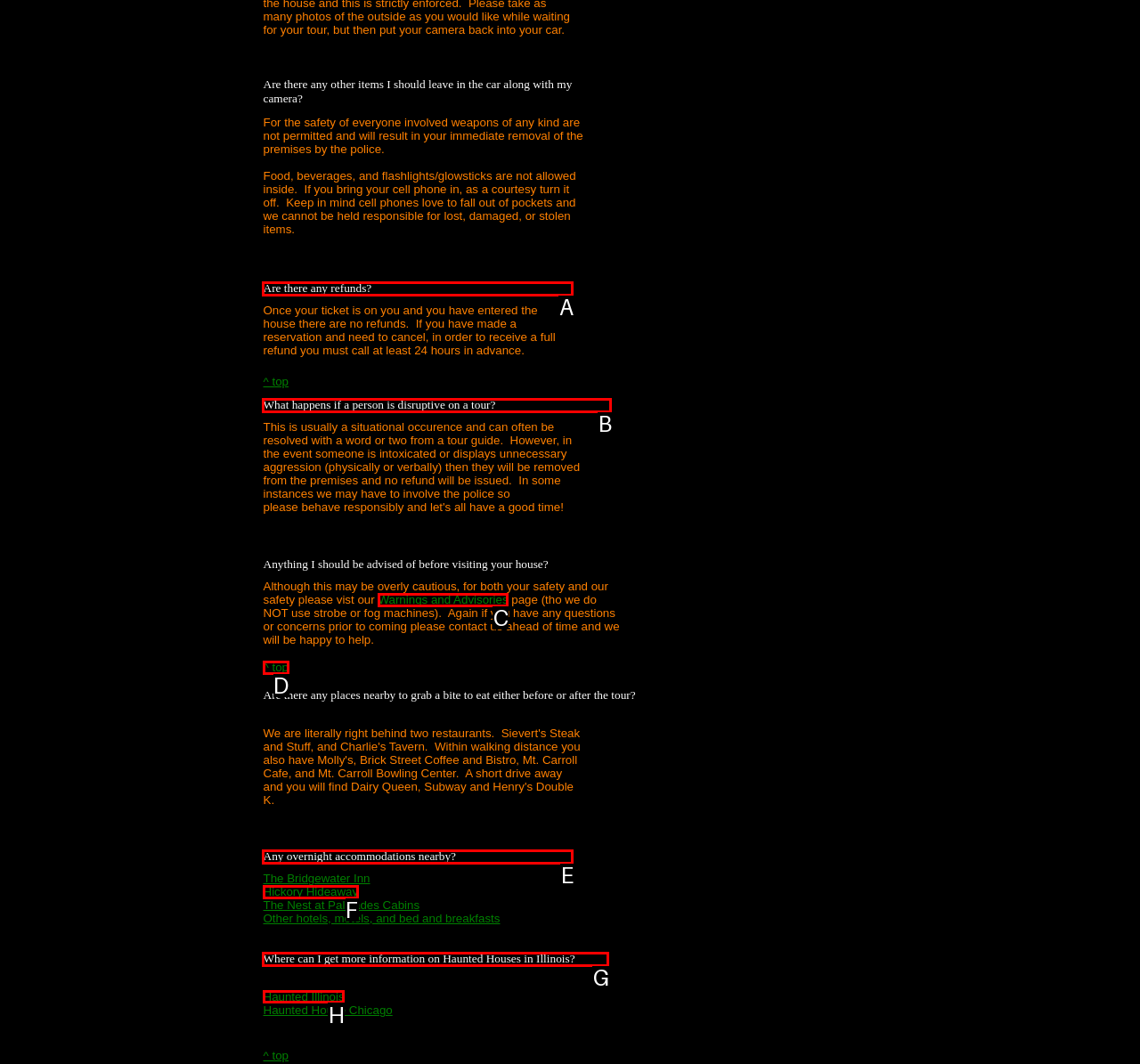Identify the correct UI element to click for this instruction: Get more information on Haunted Houses in Illinois
Respond with the appropriate option's letter from the provided choices directly.

H